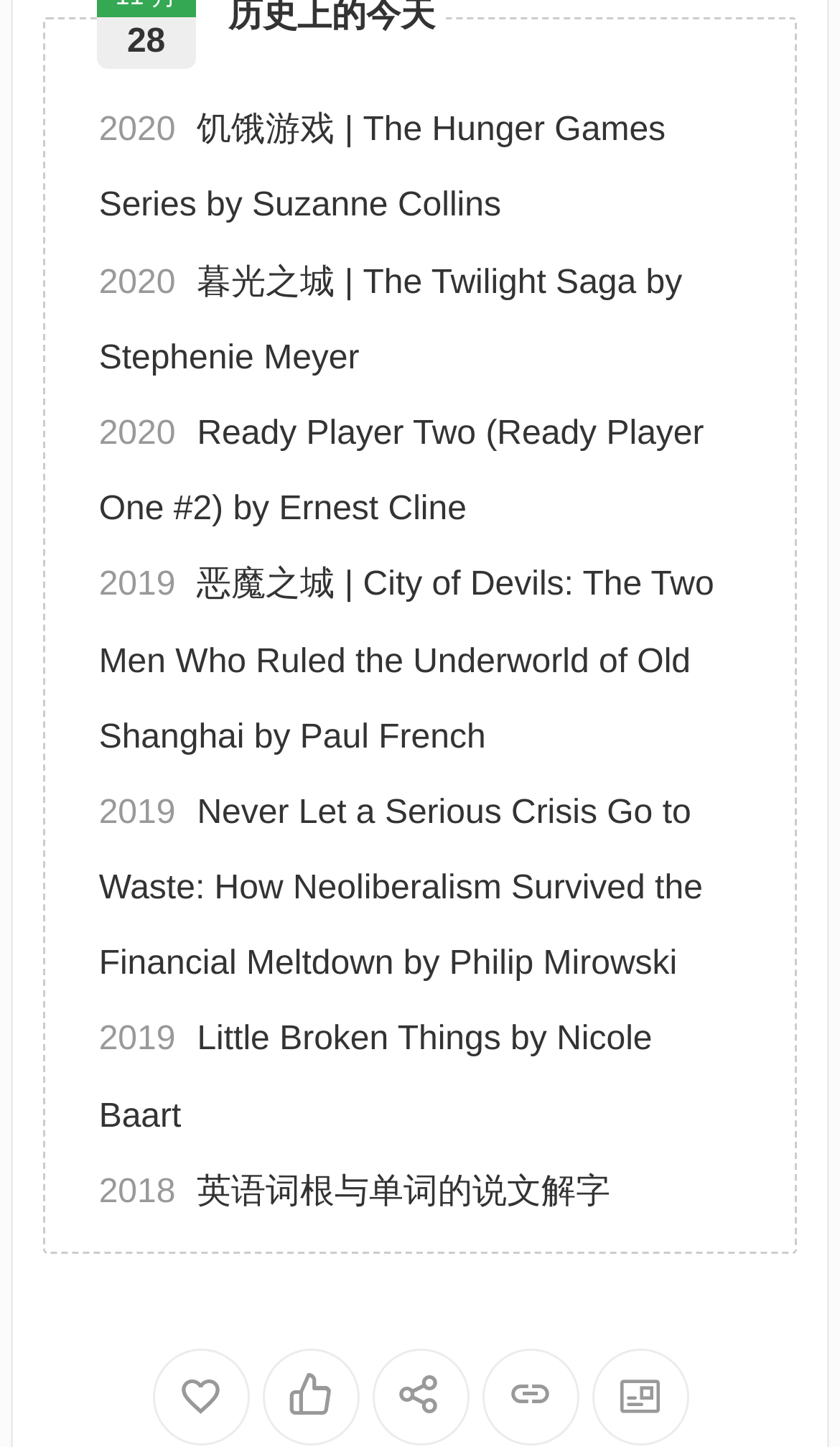Given the webpage screenshot and the description, determine the bounding box coordinates (top-left x, top-left y, bottom-right x, bottom-right y) that define the location of the UI element matching this description: NDIS

None